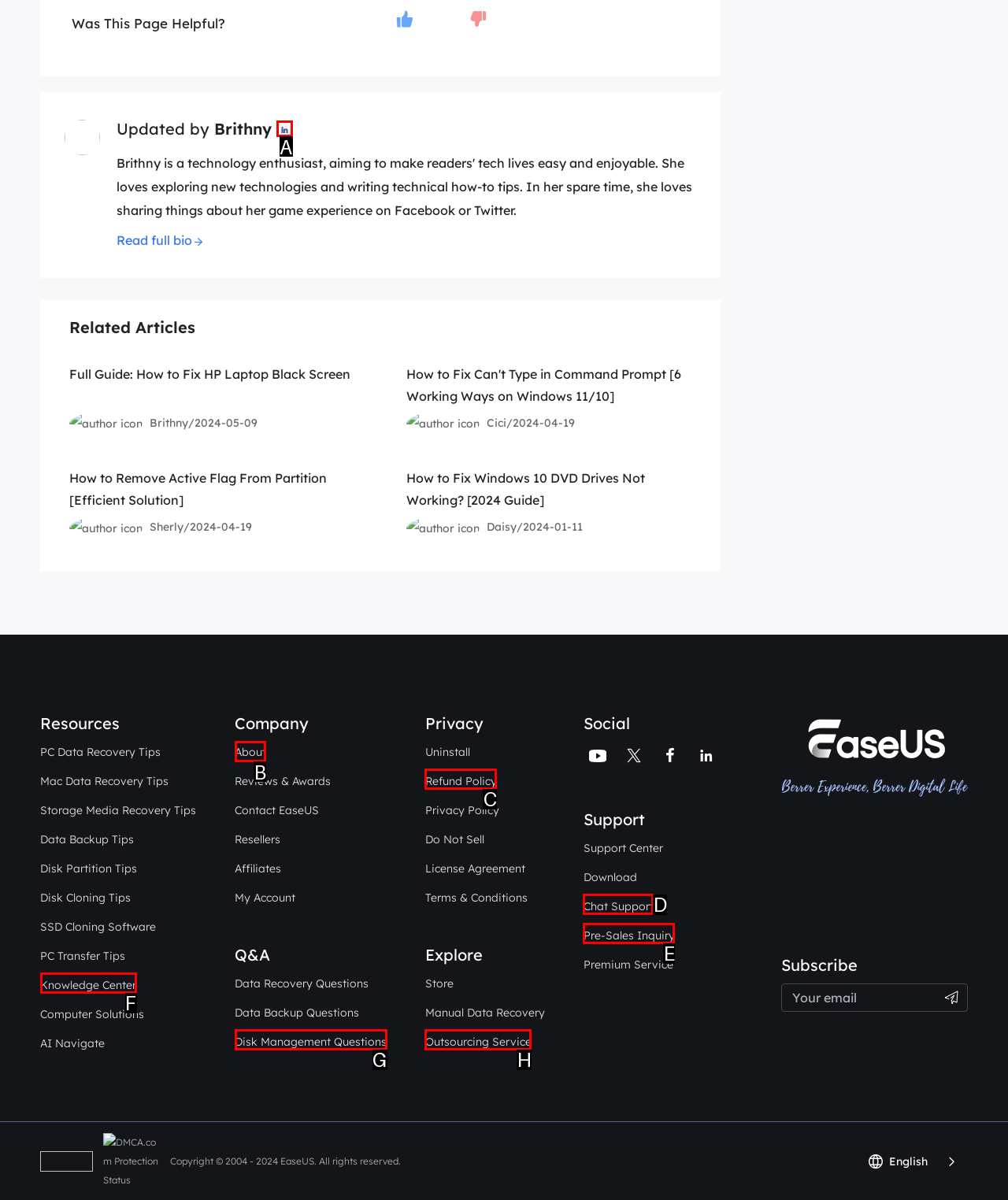Tell me the correct option to click for this task: Check 'About' company information
Write down the option's letter from the given choices.

B